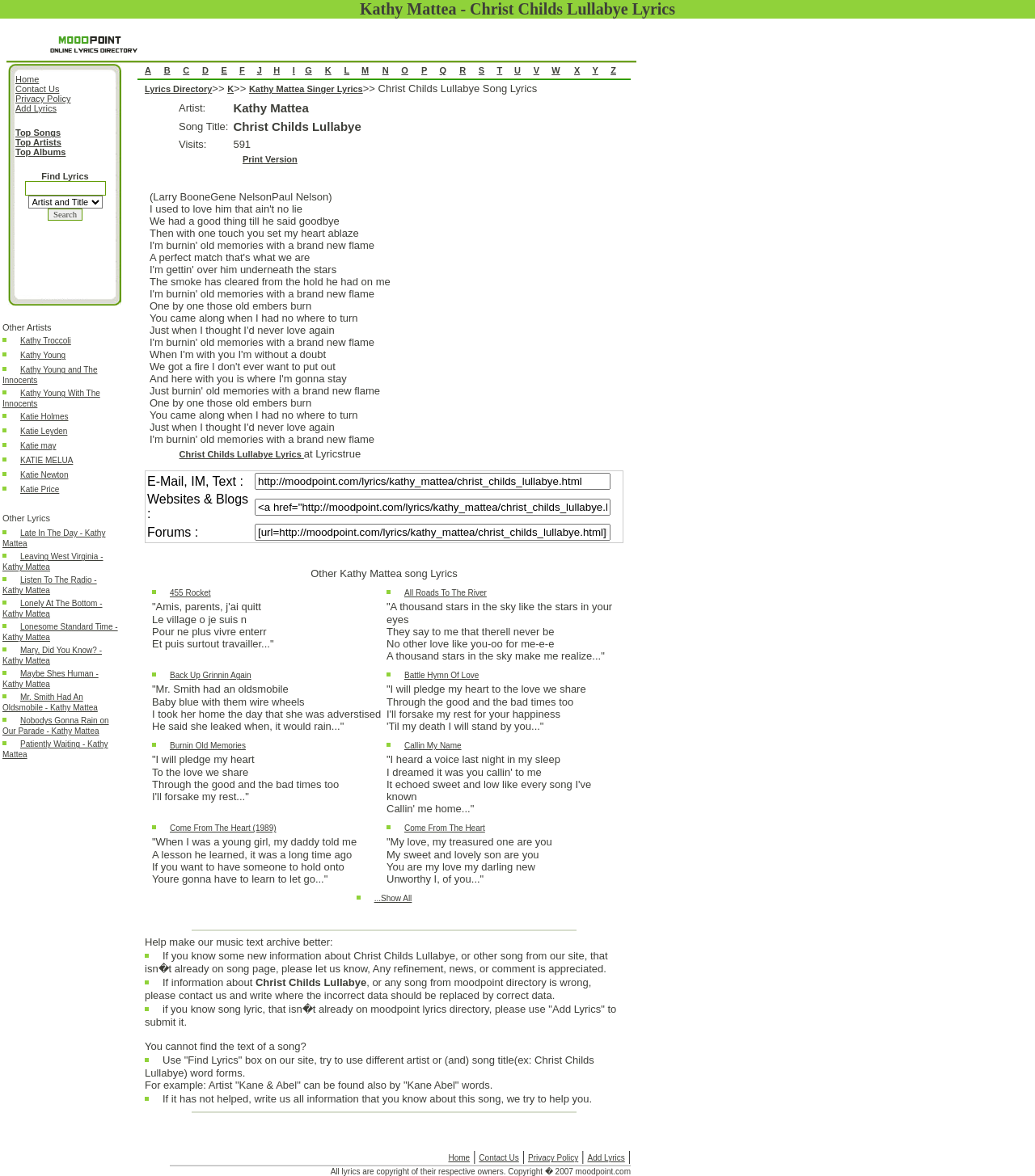Use a single word or phrase to answer this question: 
What is the title of the song?

Christ Childs Lullabye